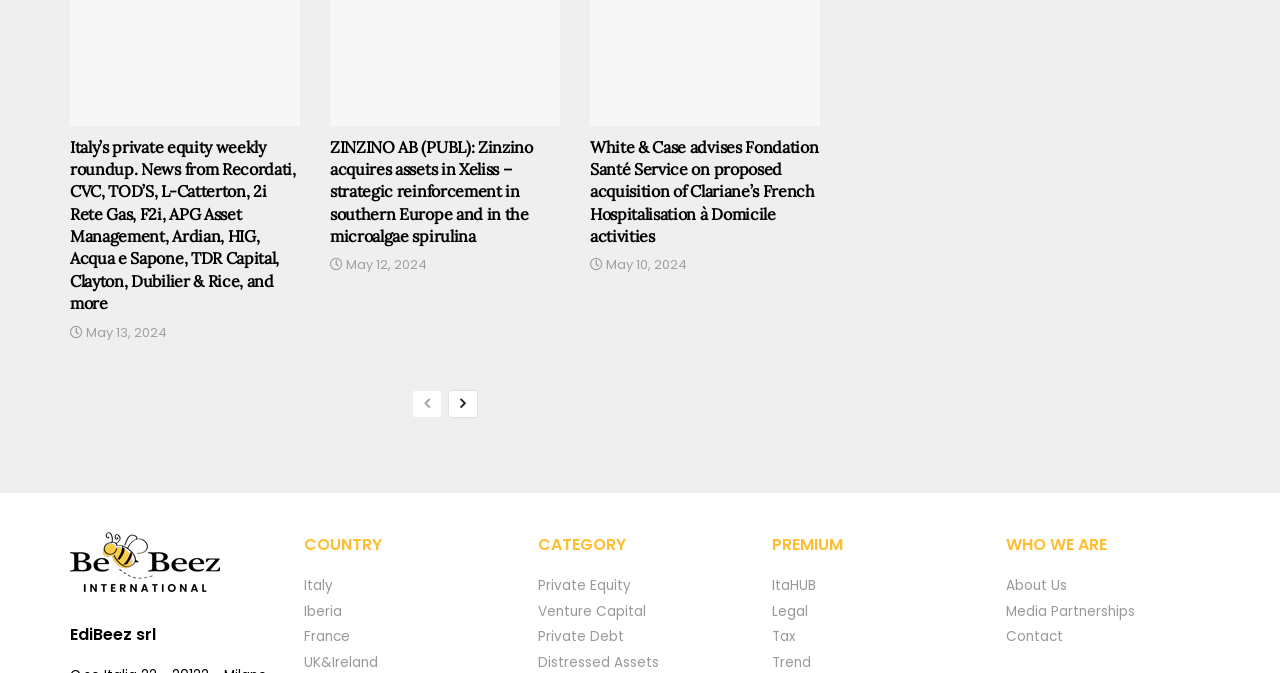Predict the bounding box coordinates for the UI element described as: "Private Debt". The coordinates should be four float numbers between 0 and 1, presented as [left, top, right, bottom].

[0.42, 0.932, 0.488, 0.961]